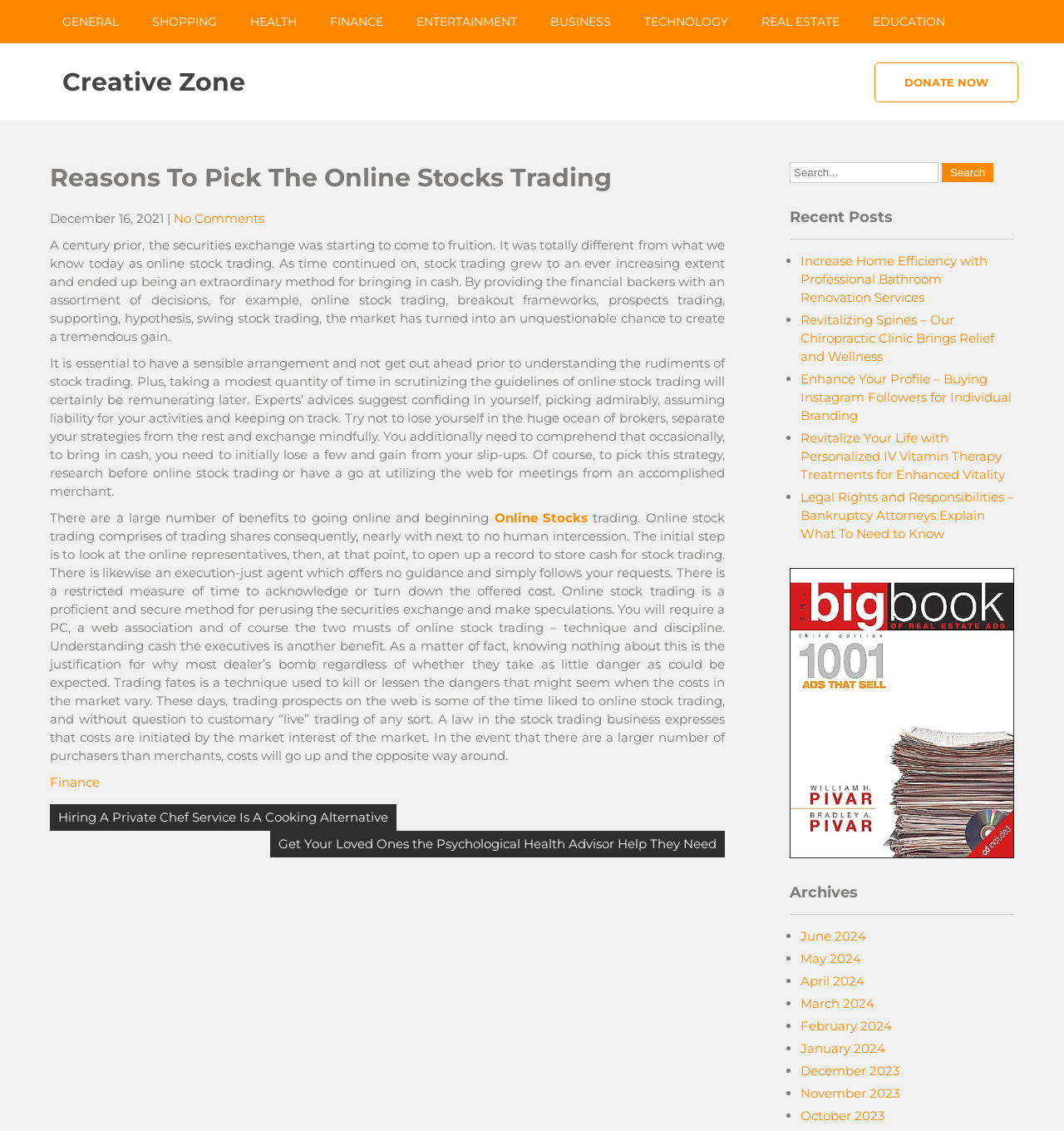Respond to the following question with a brief word or phrase:
What is the alternative to online stock trading?

trading futures